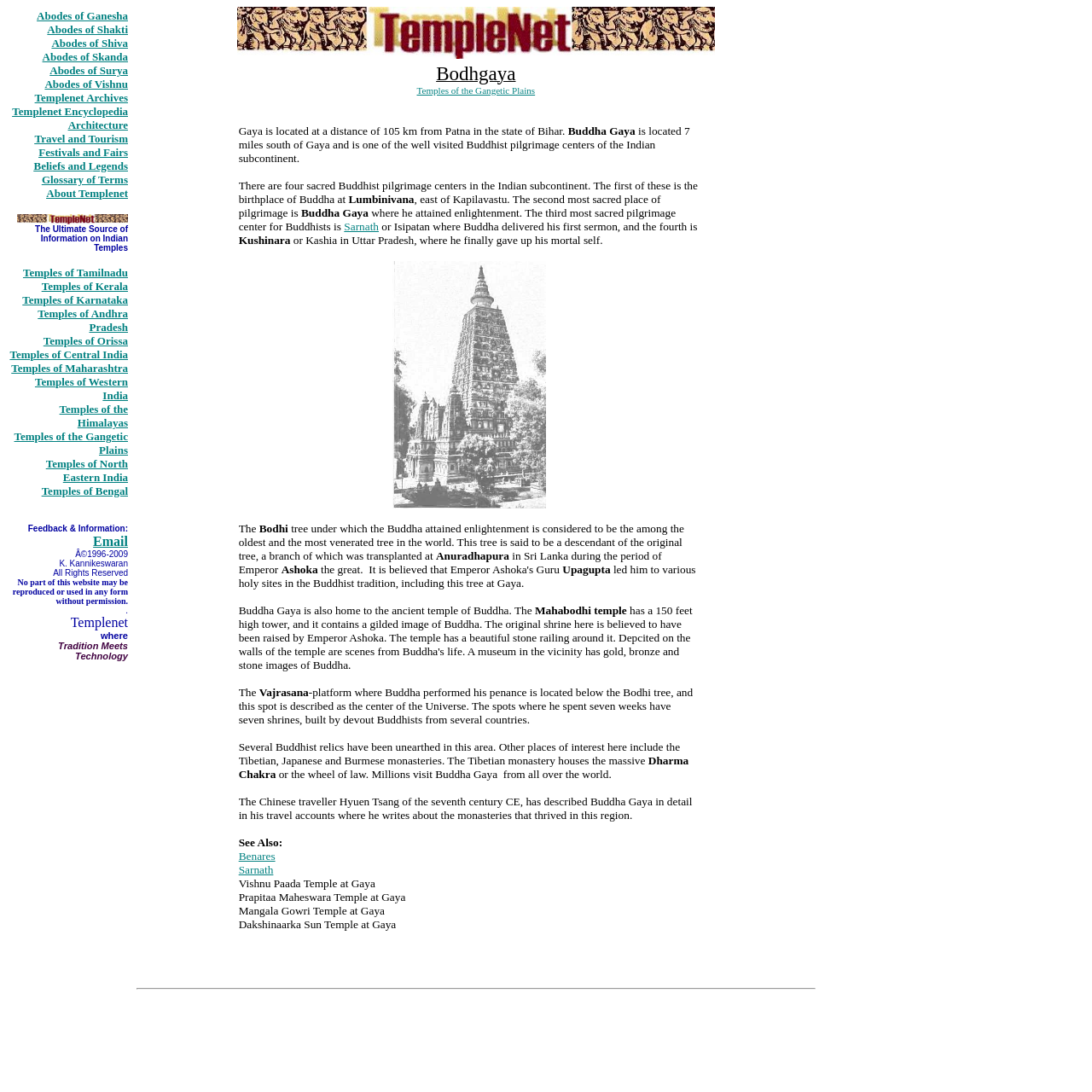Please identify the bounding box coordinates of the element that needs to be clicked to execute the following command: "Visit Sarnath". Provide the bounding box using four float numbers between 0 and 1, formatted as [left, top, right, bottom].

[0.315, 0.202, 0.347, 0.213]